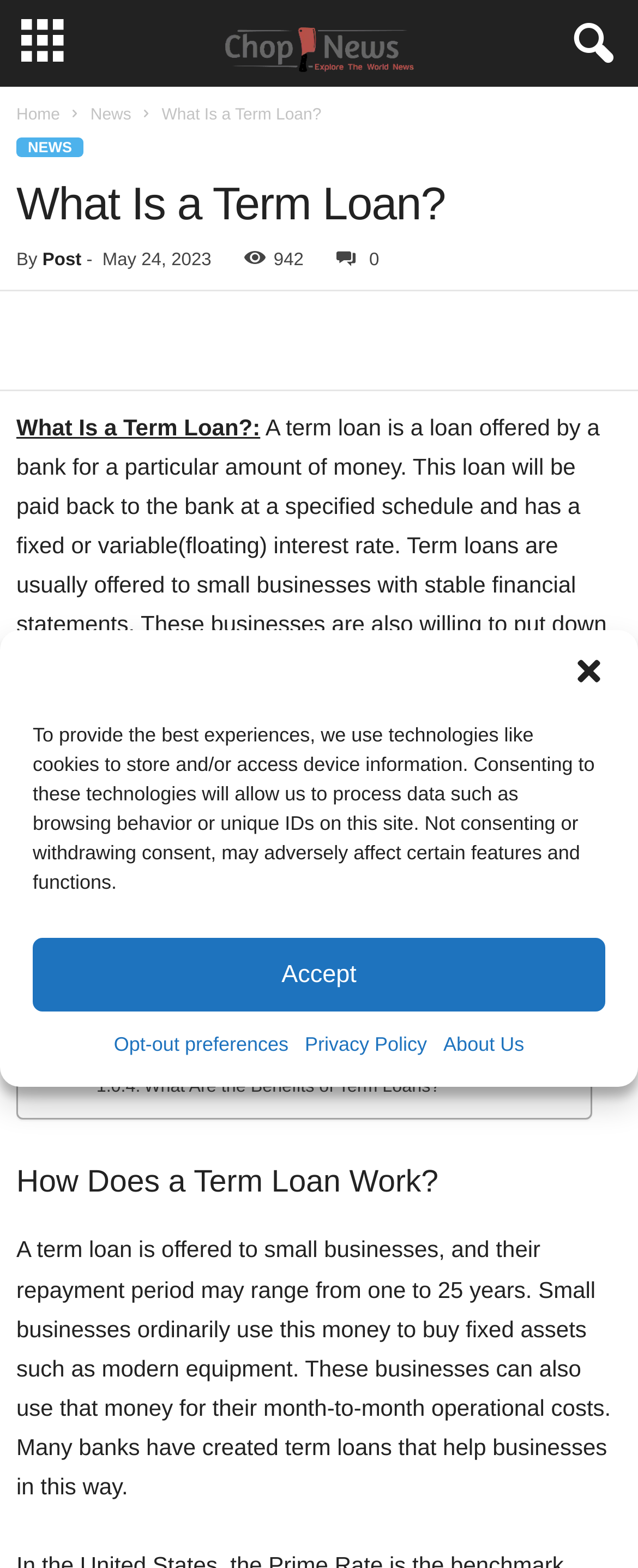What is the author of the article?
Please provide a comprehensive answer to the question based on the webpage screenshot.

The author of the article is not specified on the webpage, as there is no mention of the author's name or any other identifying information.